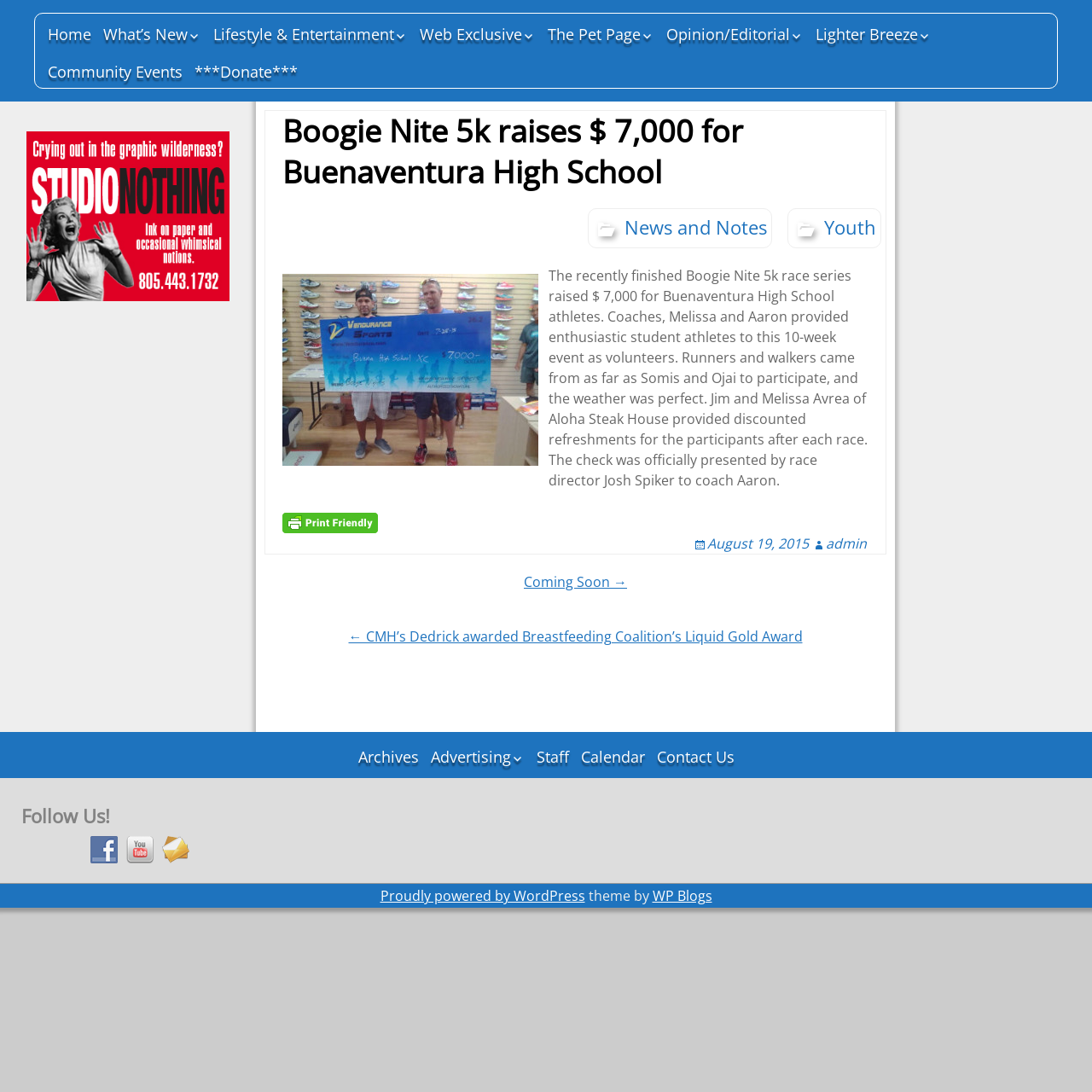Extract the bounding box coordinates of the UI element described: "title="Printer Friendly, PDF & Email"". Provide the coordinates in the format [left, top, right, bottom] with values ranging from 0 to 1.

[0.259, 0.47, 0.346, 0.485]